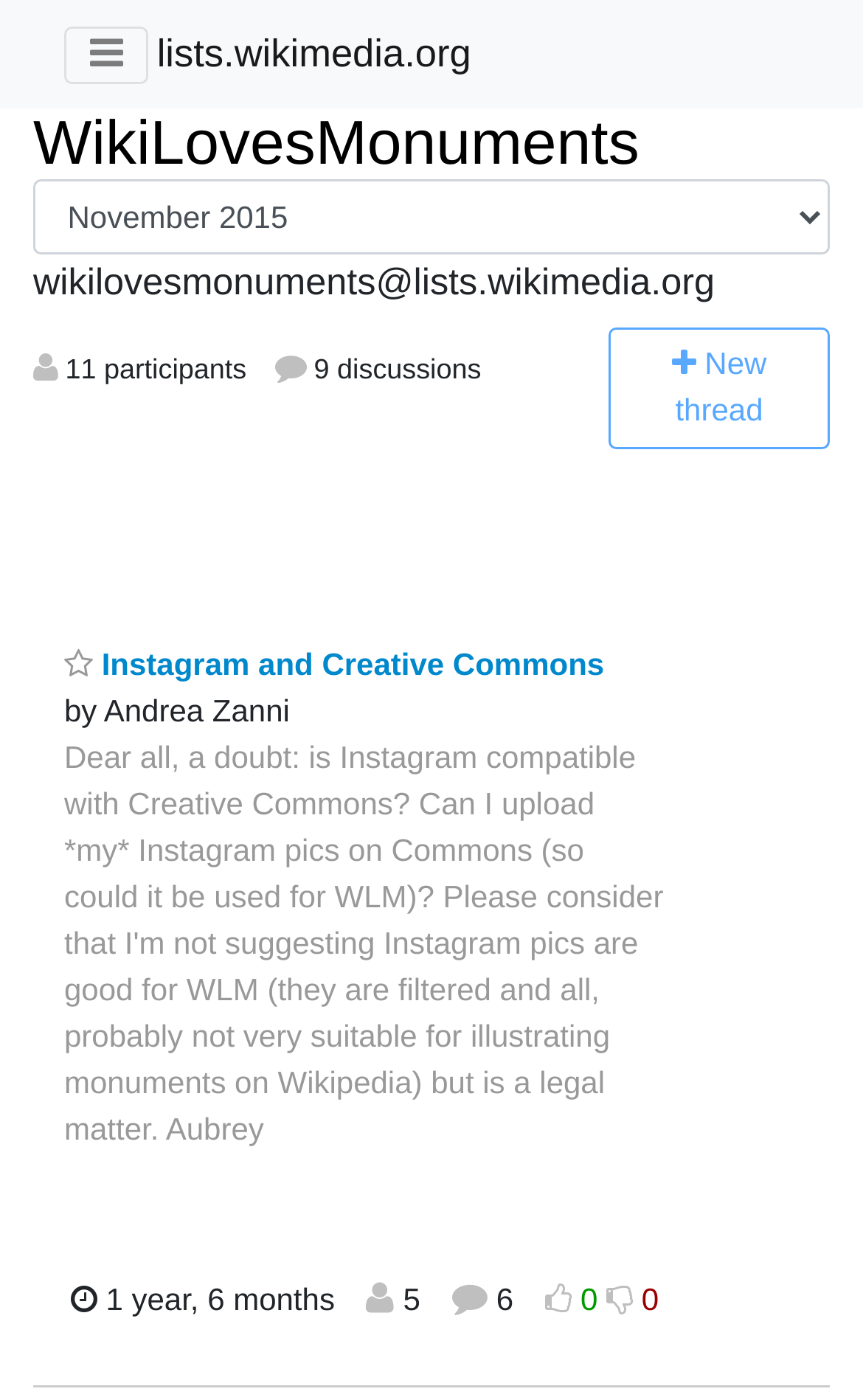From the screenshot, find the bounding box of the UI element matching this description: "Instagram and Creative Commons". Supply the bounding box coordinates in the form [left, top, right, bottom], each a float between 0 and 1.

[0.074, 0.462, 0.7, 0.487]